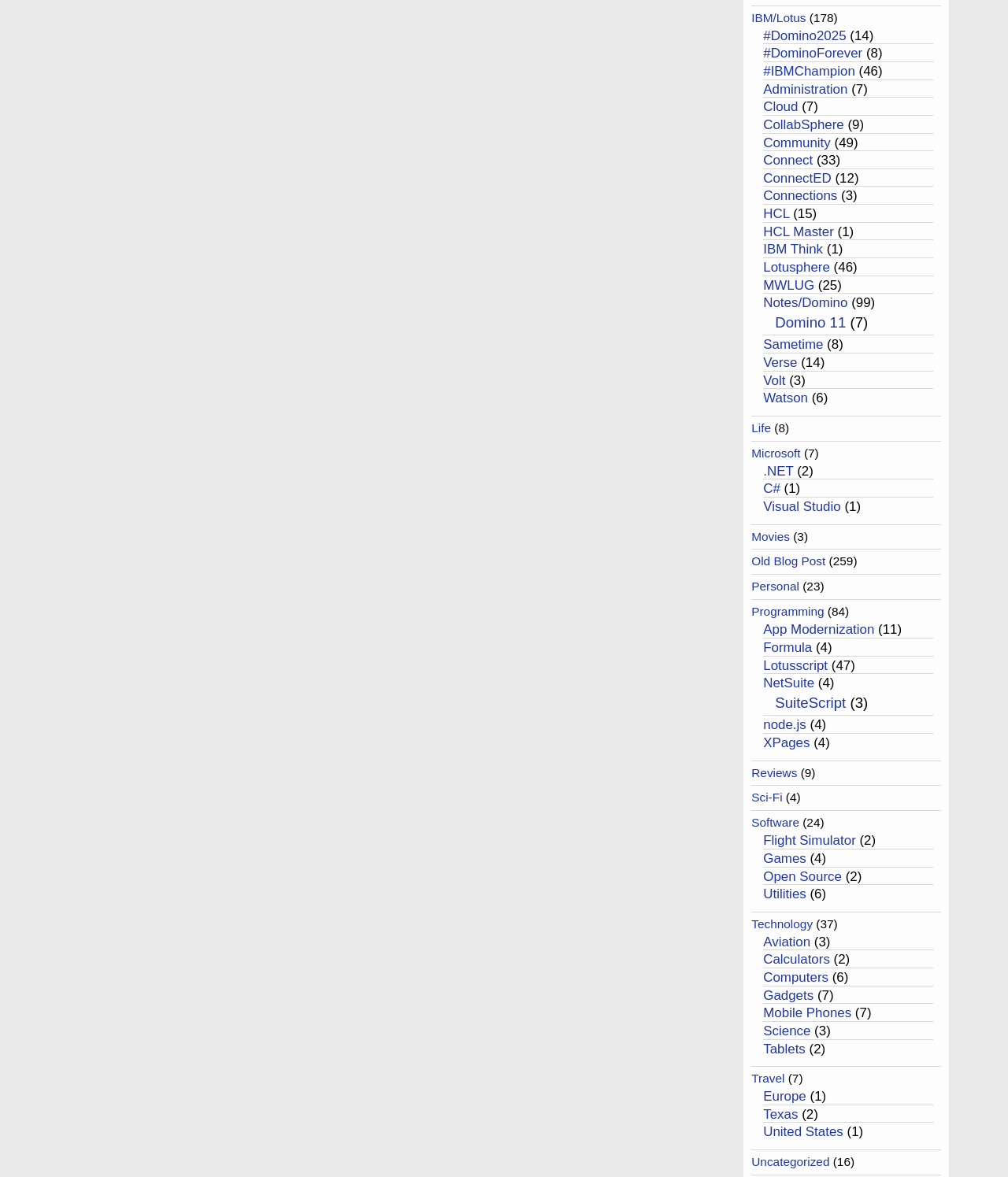Provide a single word or phrase to answer the given question: 
How many StaticText elements are there on the webpage?

54